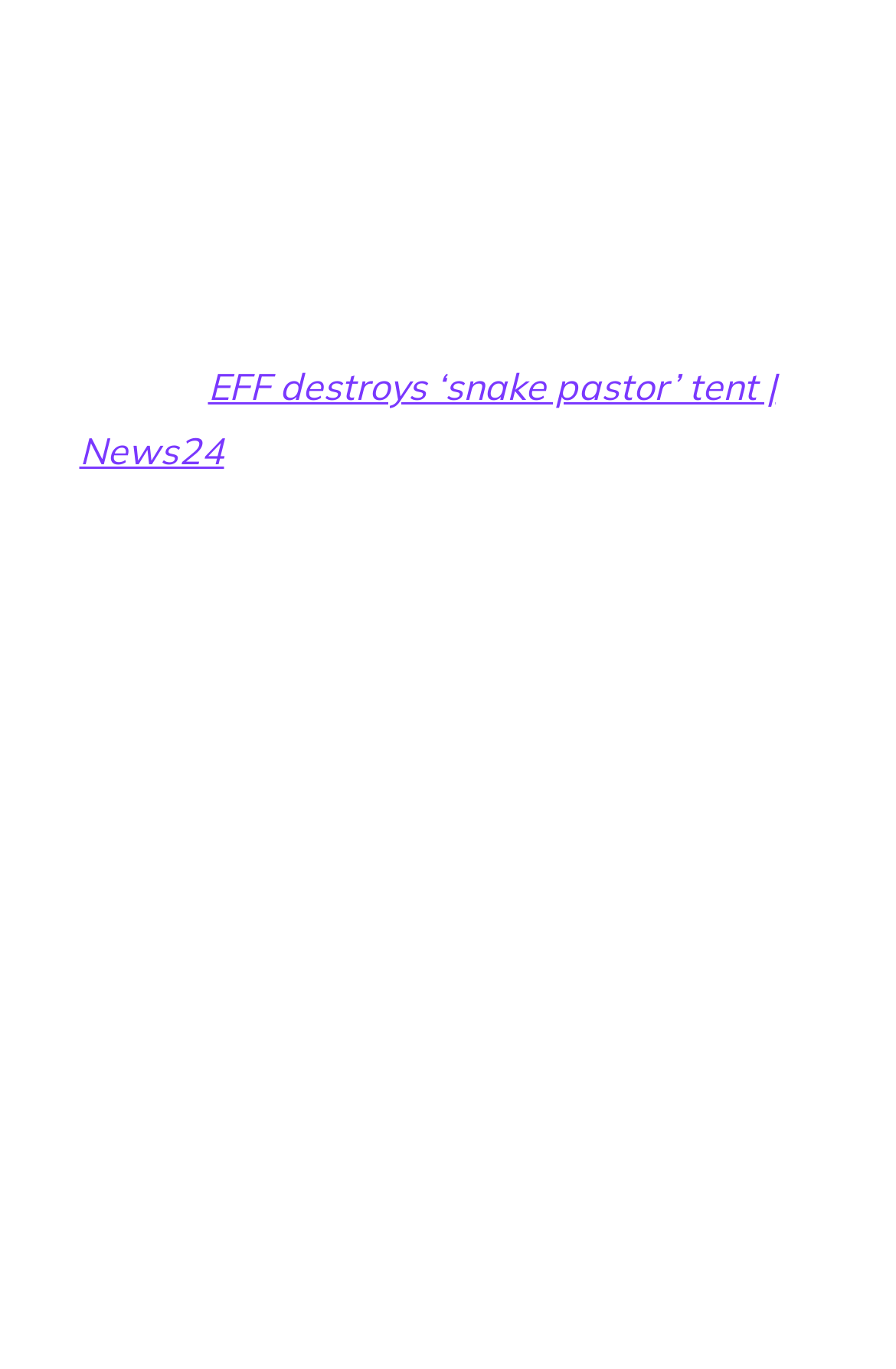Determine the bounding box coordinates for the area that should be clicked to carry out the following instruction: "Click on 'EFF destroys ‘snake pastor’ tent | News24'".

[0.088, 0.266, 0.865, 0.346]